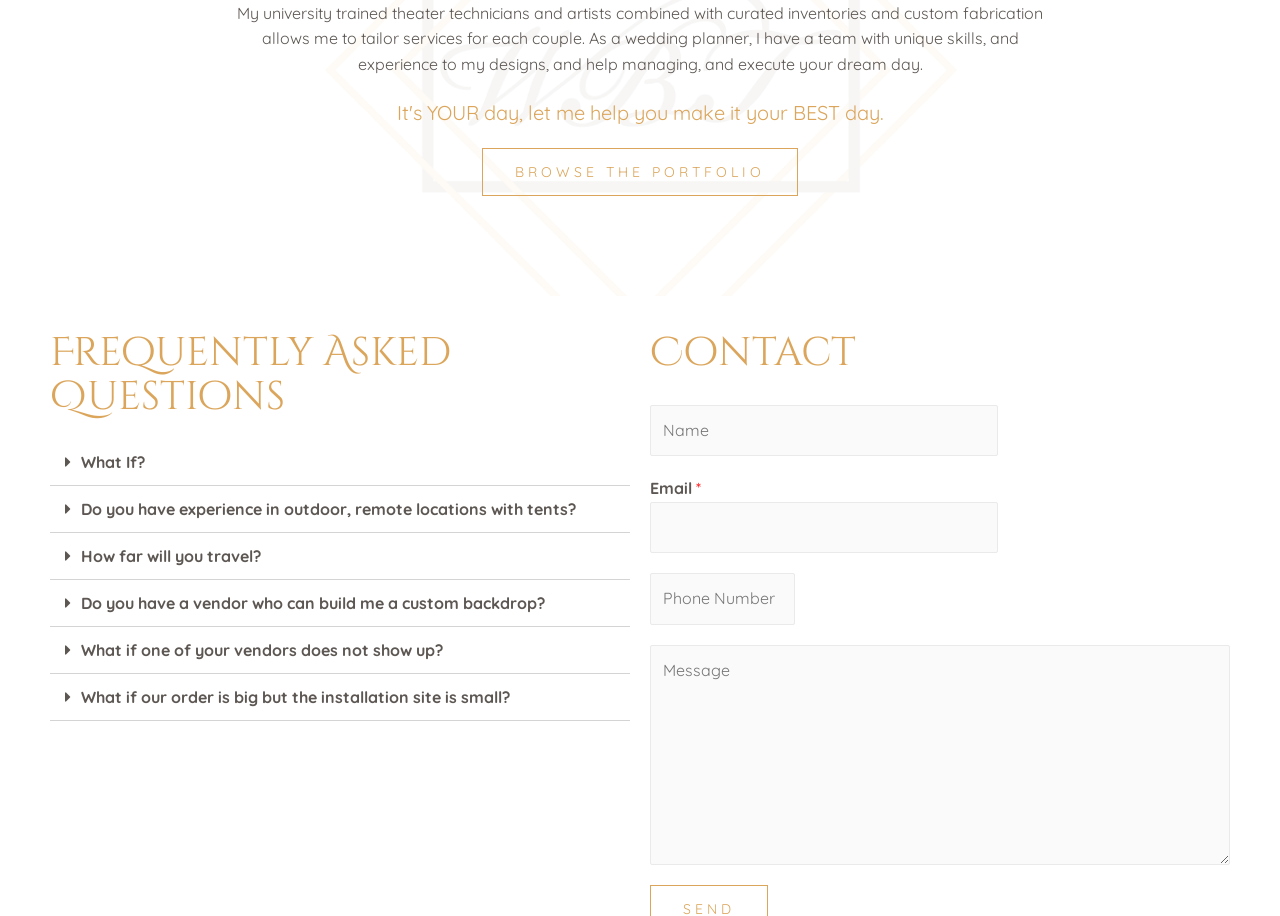Please find the bounding box coordinates of the element that must be clicked to perform the given instruction: "Type your comment or message". The coordinates should be four float numbers from 0 to 1, i.e., [left, top, right, bottom].

[0.508, 0.704, 0.961, 0.944]